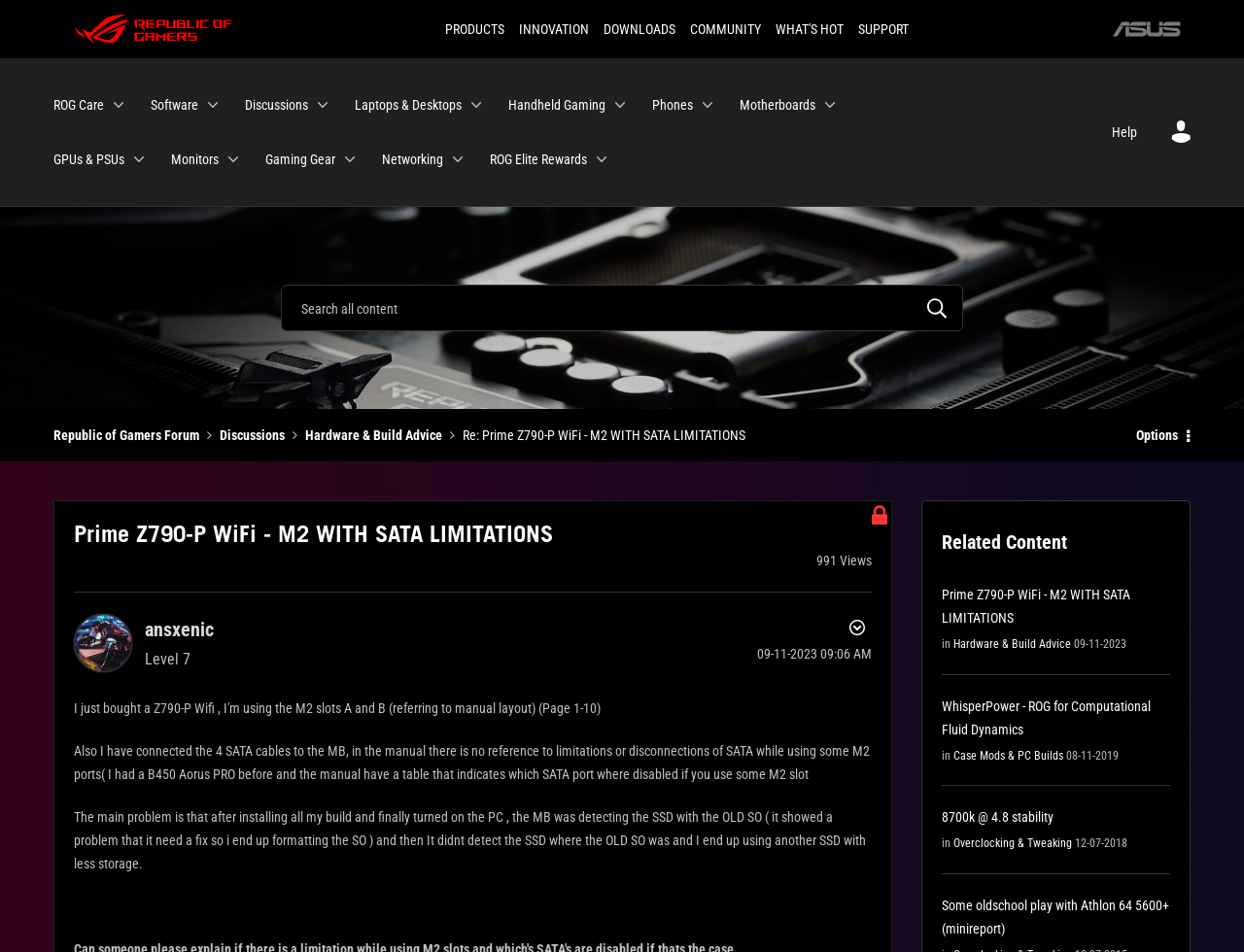Give a one-word or one-phrase response to the question:
What is the last link in the SUPPORT section?

Windows 11